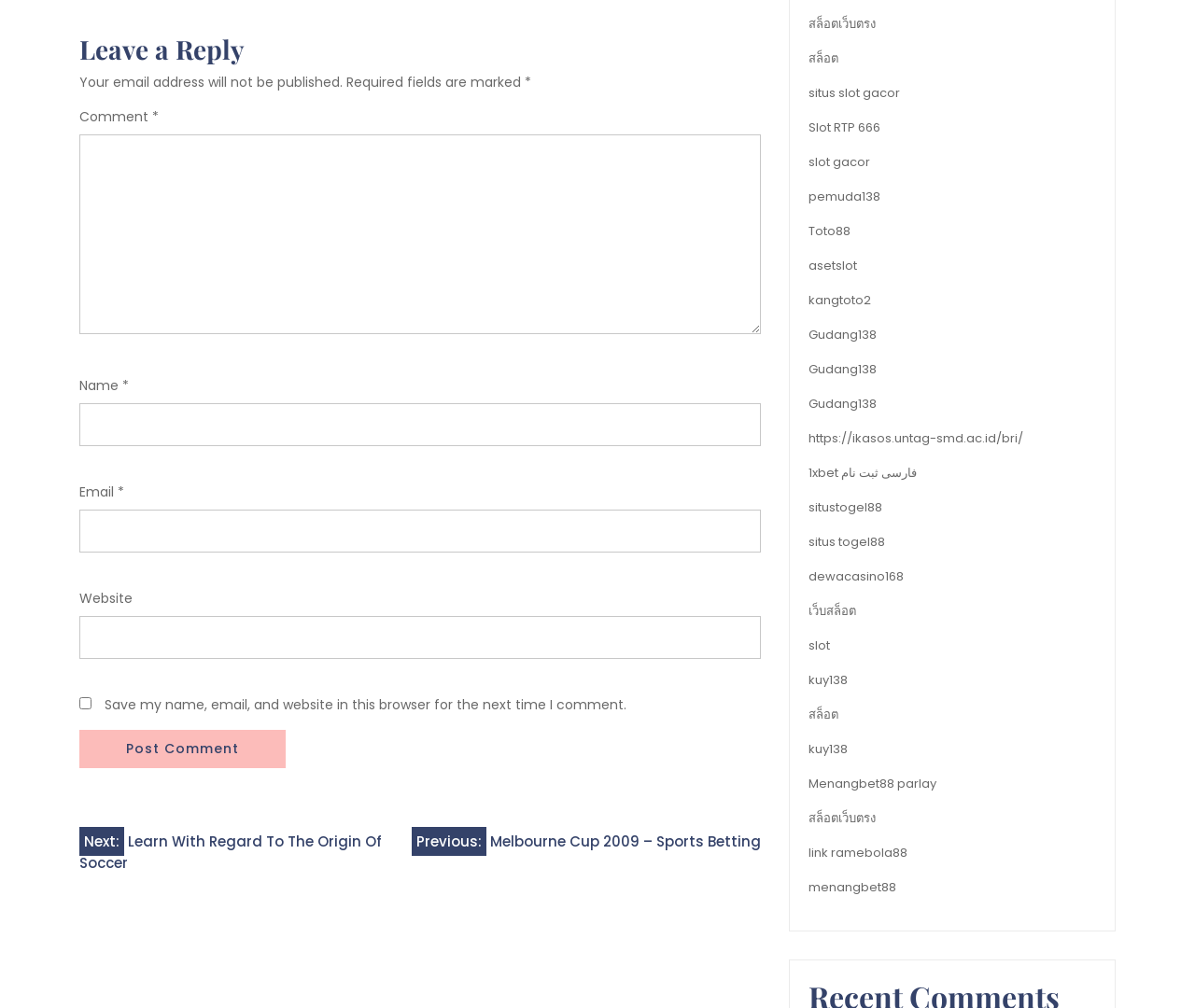Indicate the bounding box coordinates of the clickable region to achieve the following instruction: "Click on the 'Post Comment' button."

[0.066, 0.724, 0.239, 0.762]